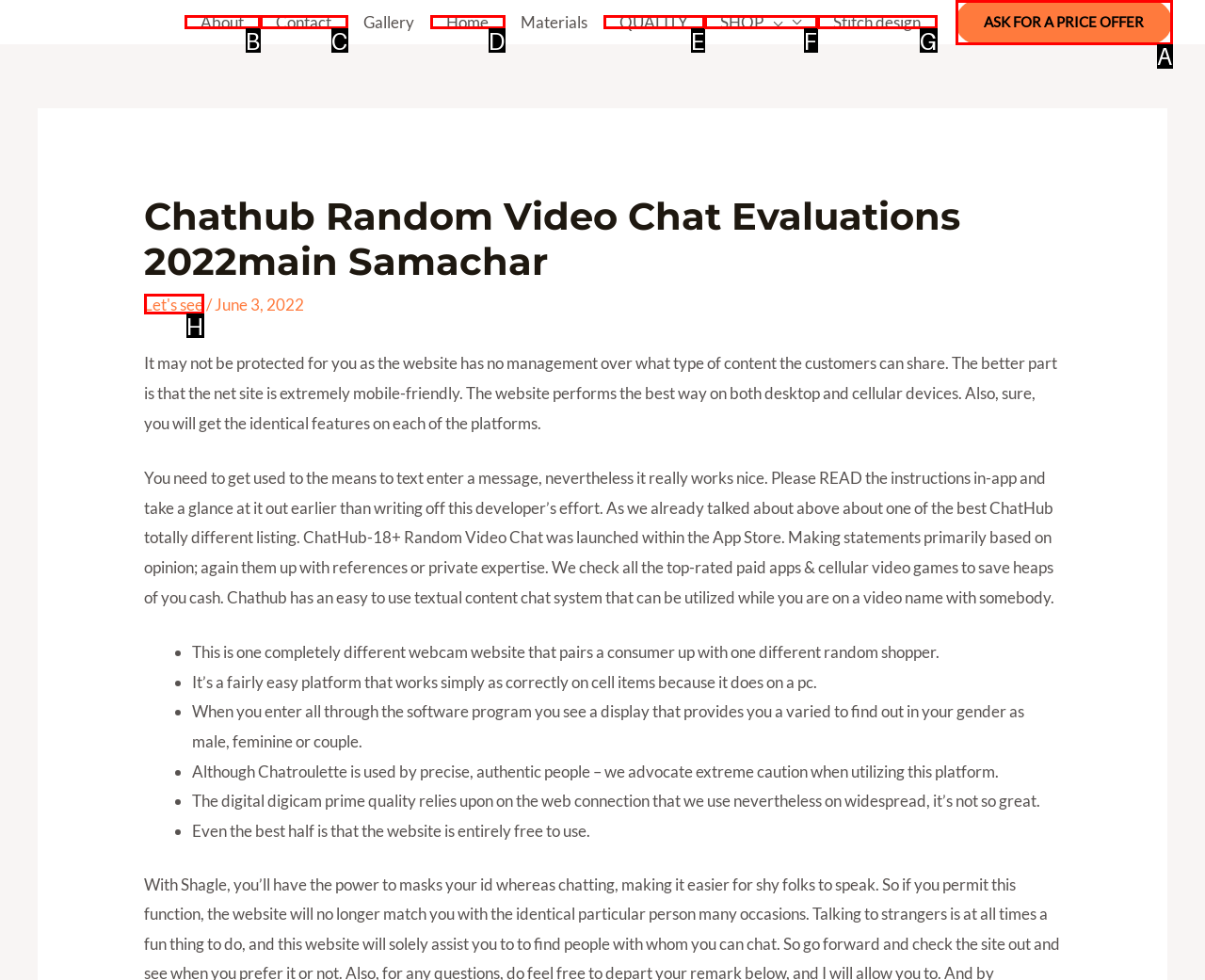Based on the description: Let's see, select the HTML element that best fits. Reply with the letter of the correct choice from the options given.

H